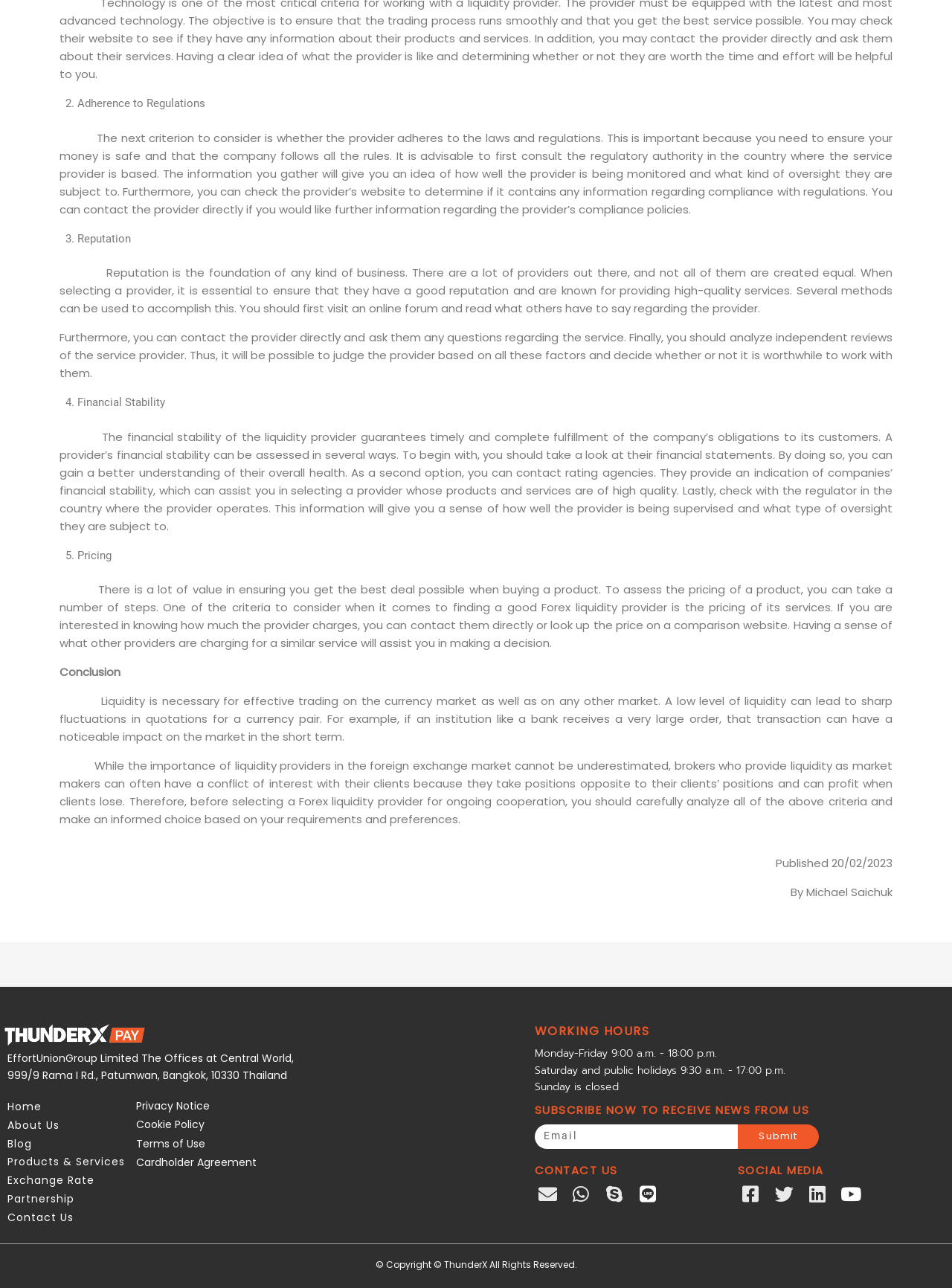Using the information in the image, give a detailed answer to the following question: What is the topic of the article?

Based on the content of the webpage, the article discusses the criteria to consider when selecting a Forex liquidity provider, including adherence to regulations, reputation, financial stability, and pricing.